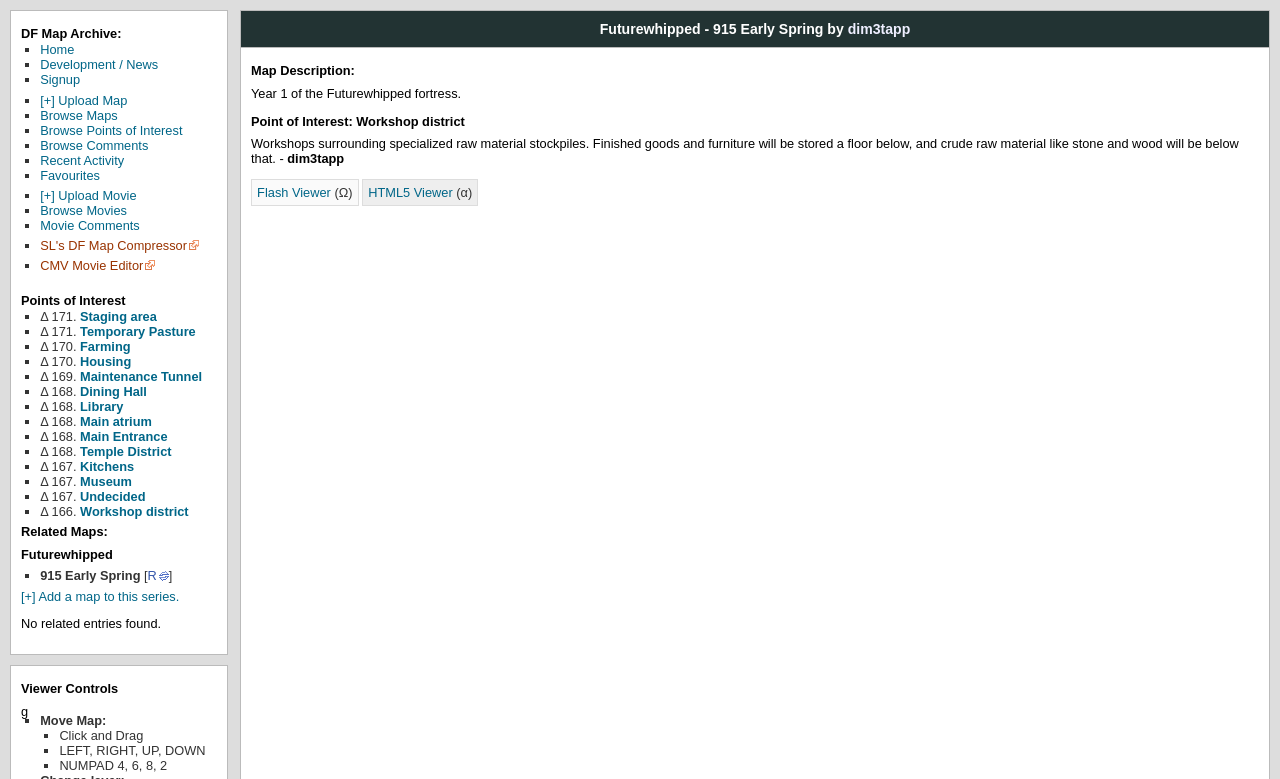Locate the bounding box for the described UI element: "SL's DF Map Compressor". Ensure the coordinates are four float numbers between 0 and 1, formatted as [left, top, right, bottom].

[0.031, 0.305, 0.155, 0.324]